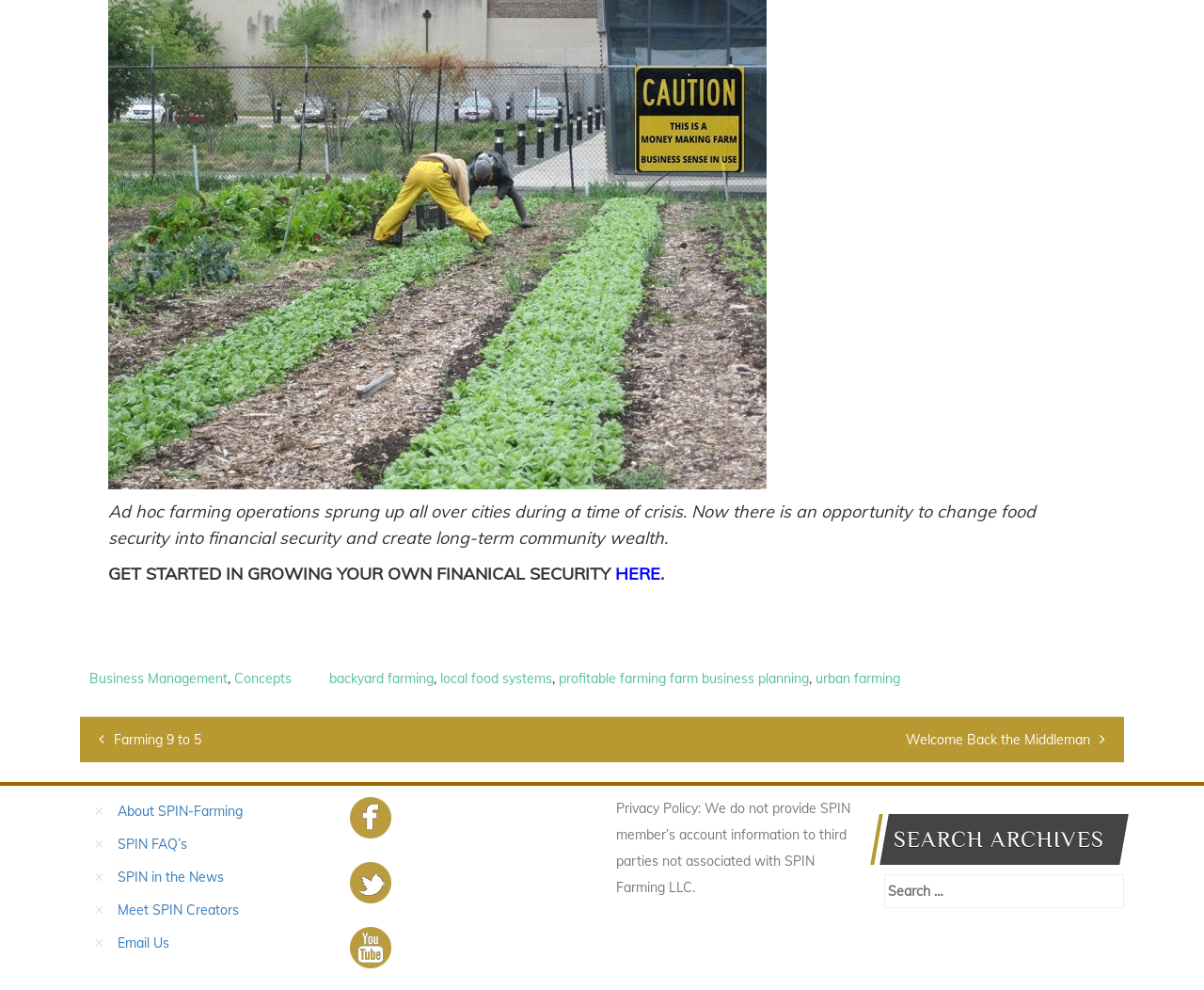From the element description Business Management, predict the bounding box coordinates of the UI element. The coordinates must be specified in the format (top-left x, top-left y, bottom-right x, bottom-right y) and should be within the 0 to 1 range.

[0.074, 0.676, 0.189, 0.694]